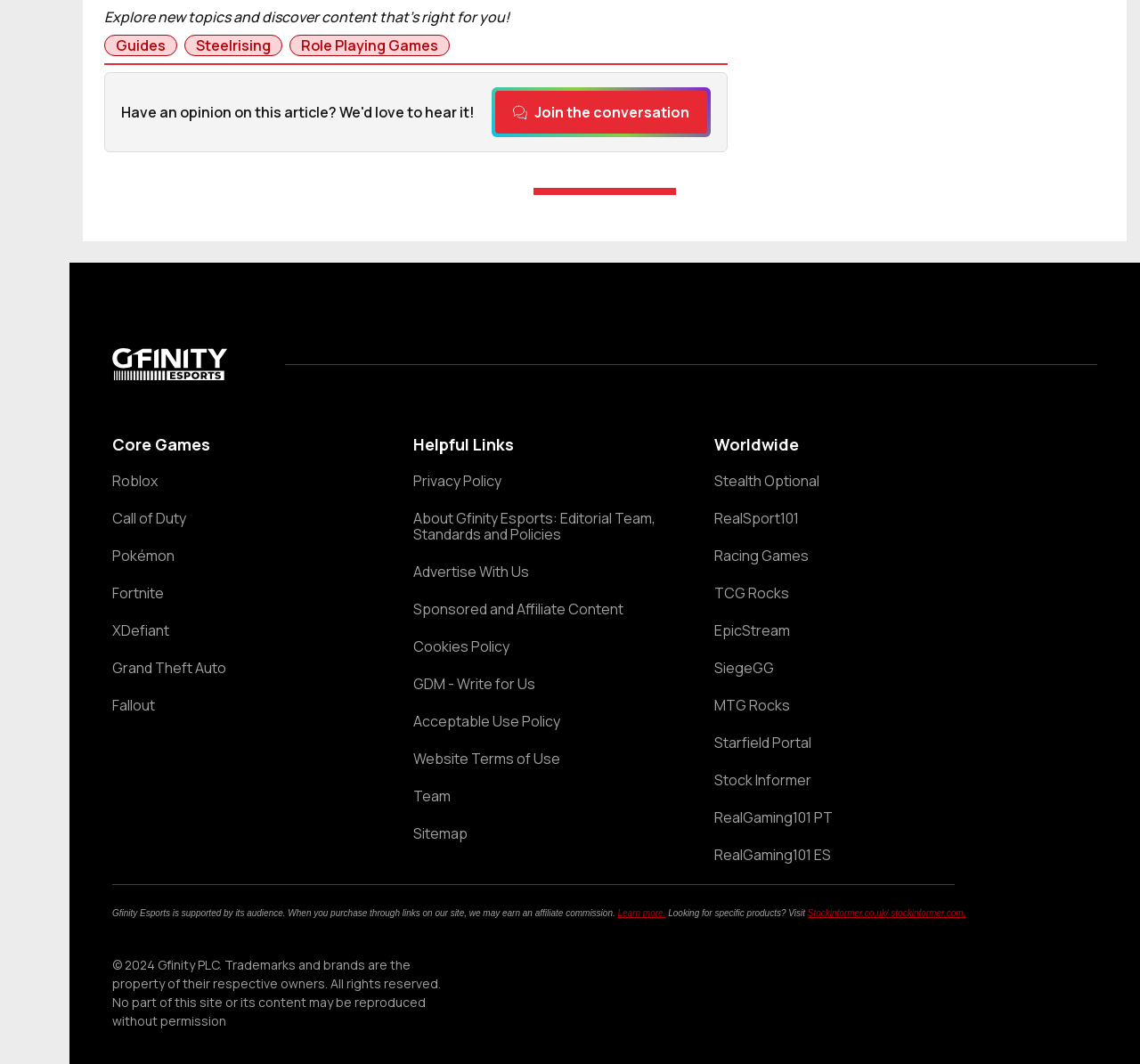Please identify the bounding box coordinates of the clickable area that will fulfill the following instruction: "Join the conversation". The coordinates should be in the format of four float numbers between 0 and 1, i.e., [left, top, right, bottom].

[0.433, 0.084, 0.622, 0.127]